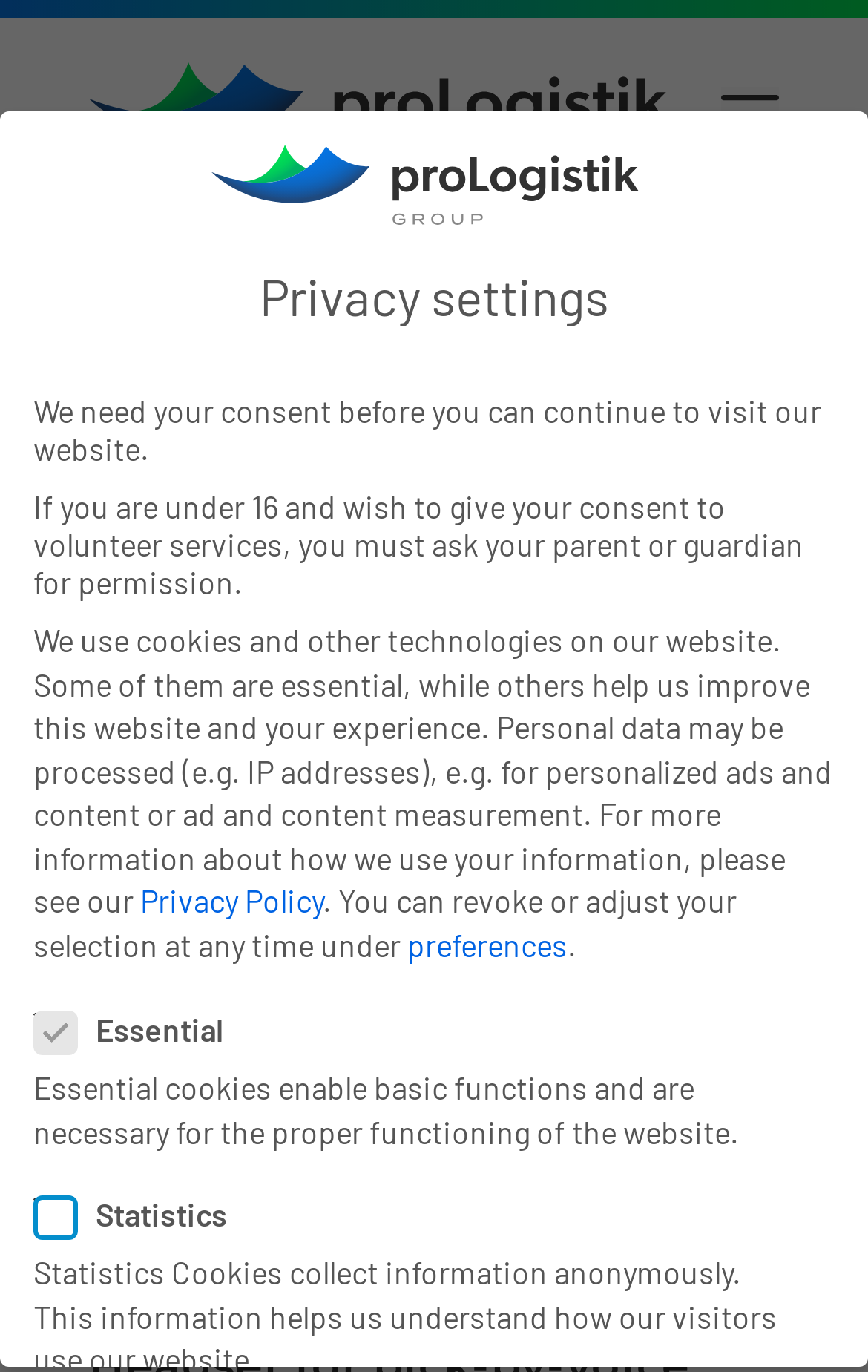Refer to the image and provide a thorough answer to this question:
What is the purpose of essential cookies?

According to the webpage, essential cookies are necessary for the proper functioning of the website, enabling basic functions that are required for the website to work correctly.